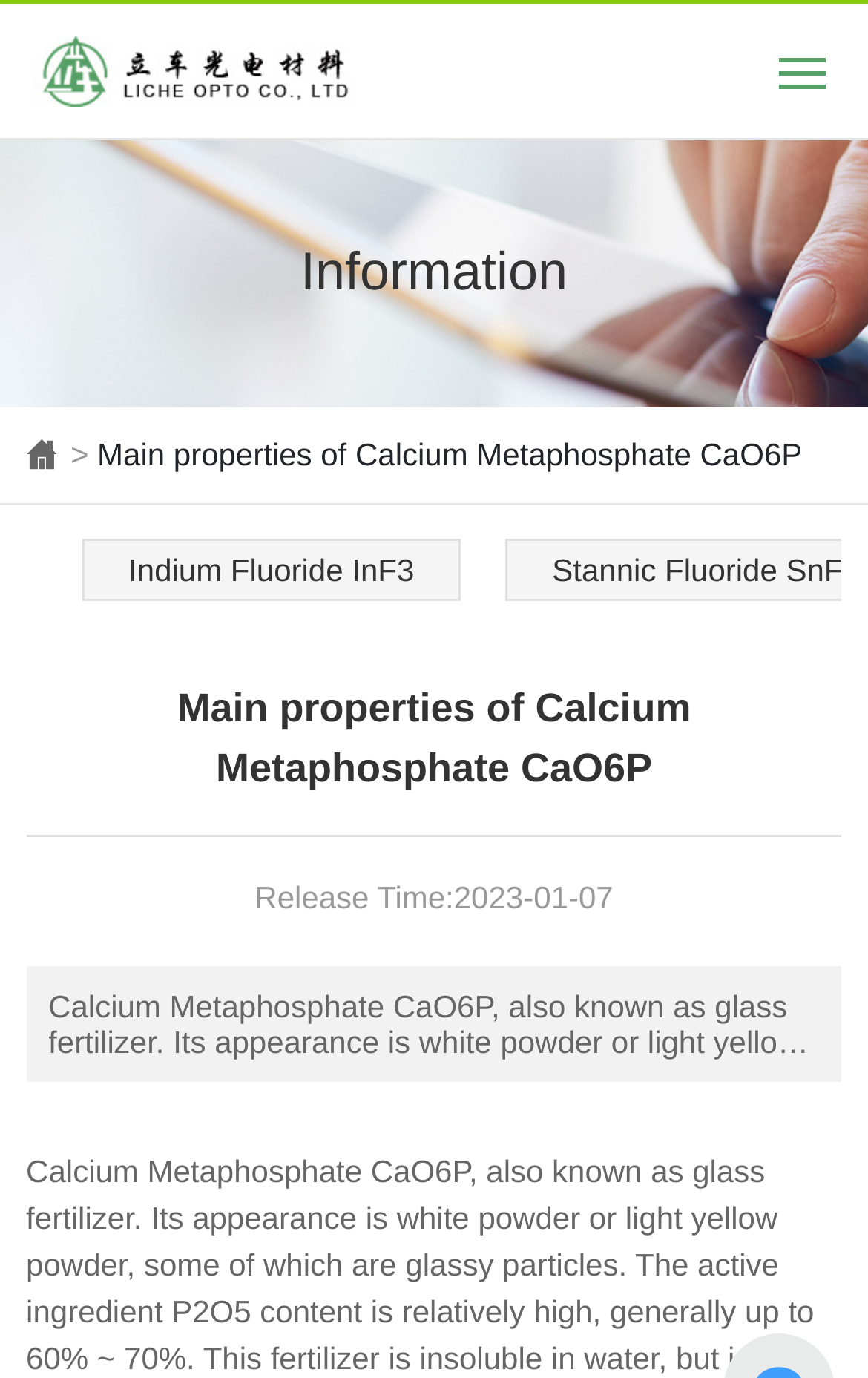Please determine the bounding box coordinates of the element to click on in order to accomplish the following task: "view Calcium Metaphosphate CaO6P information". Ensure the coordinates are four float numbers ranging from 0 to 1, i.e., [left, top, right, bottom].

[0.112, 0.317, 0.924, 0.342]